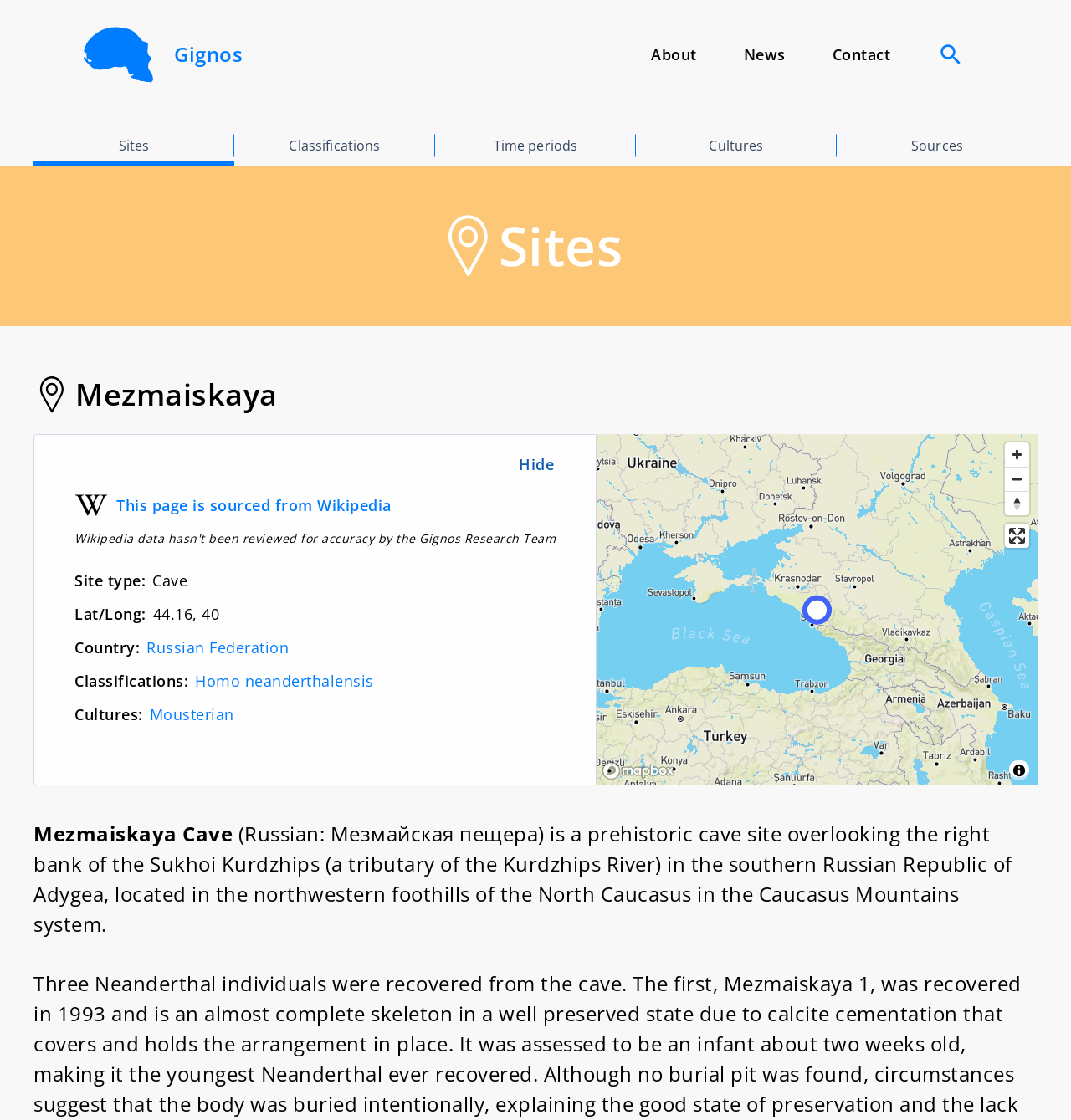Using the given description, provide the bounding box coordinates formatted as (top-left x, top-left y, bottom-right x, bottom-right y), with all values being floating point numbers between 0 and 1. Description: Cultures

[0.594, 0.112, 0.781, 0.149]